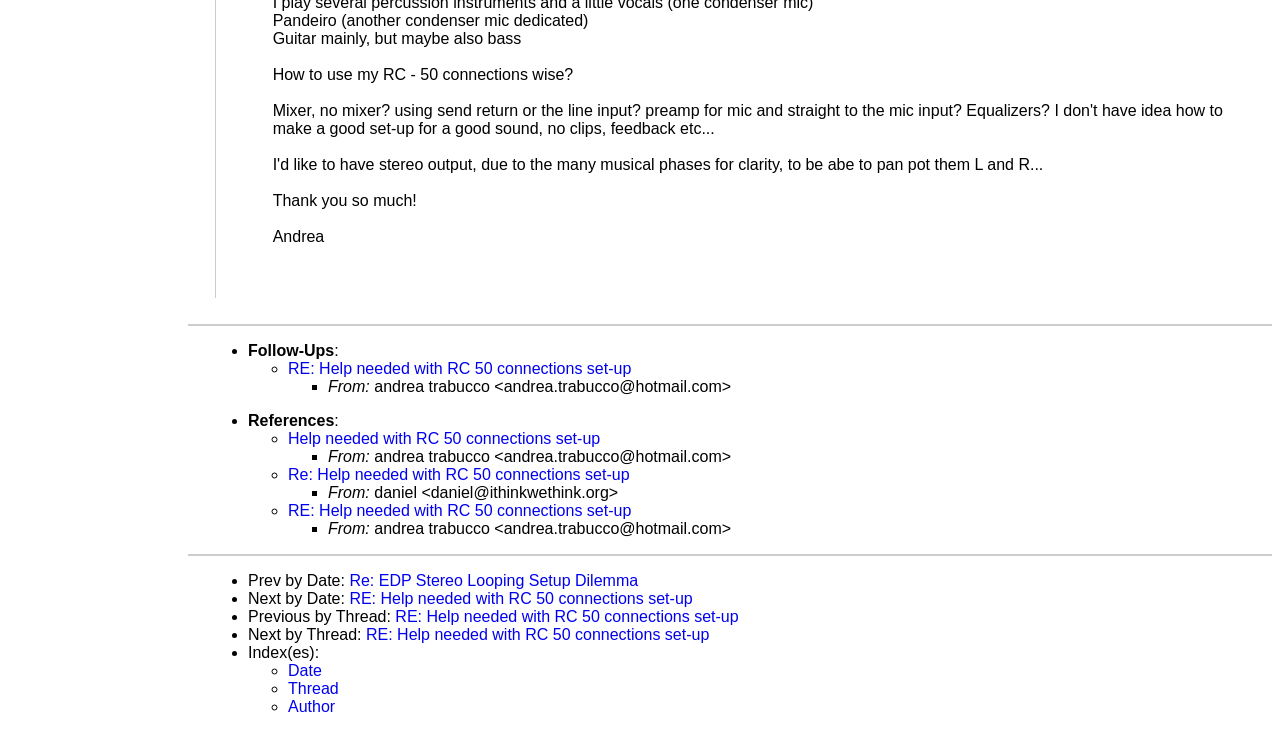Pinpoint the bounding box coordinates of the element you need to click to execute the following instruction: "Sort by author". The bounding box should be represented by four float numbers between 0 and 1, in the format [left, top, right, bottom].

[0.225, 0.953, 0.262, 0.977]